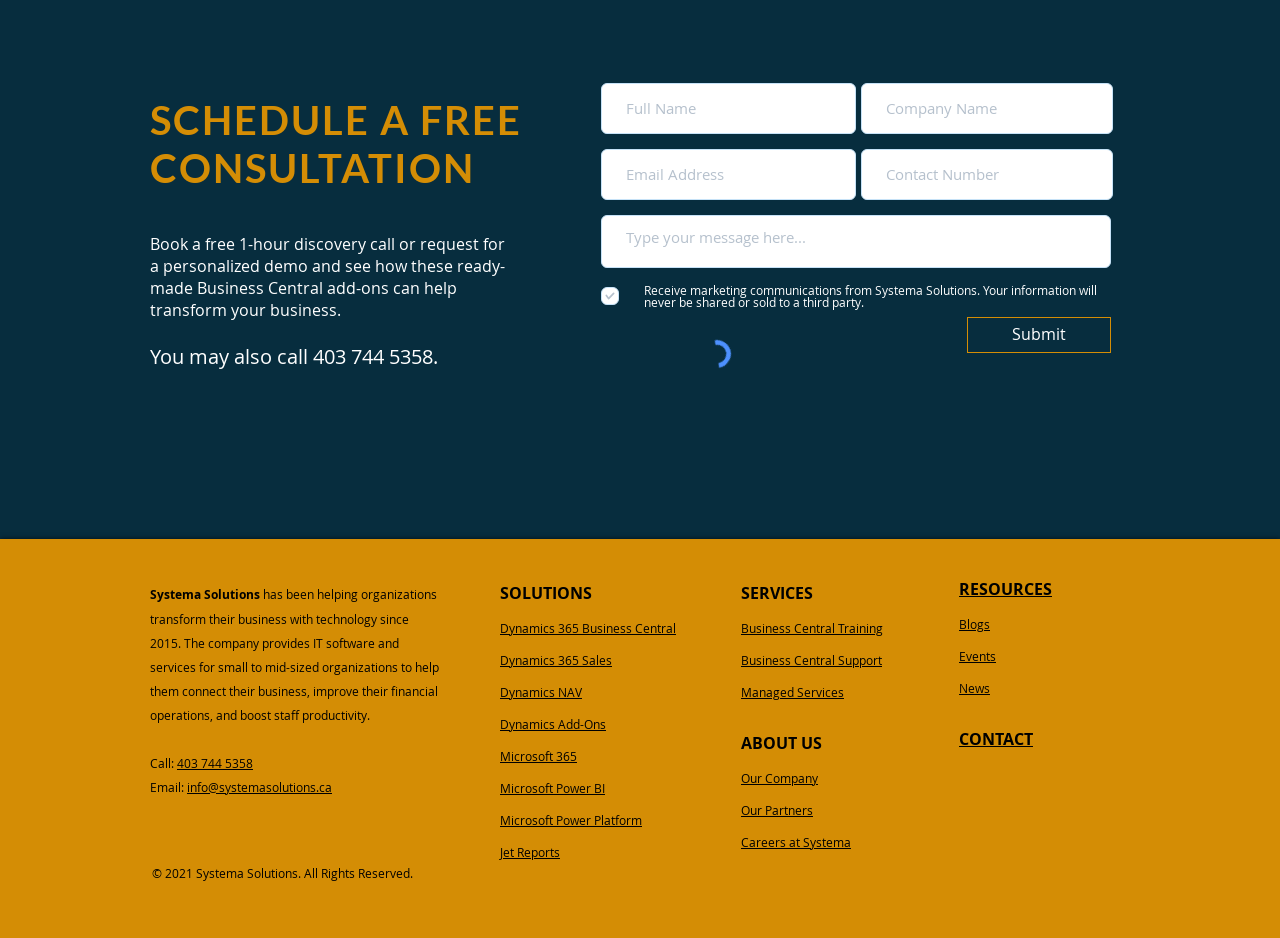Determine the bounding box coordinates of the section I need to click to execute the following instruction: "Call the company". Provide the coordinates as four float numbers between 0 and 1, i.e., [left, top, right, bottom].

[0.138, 0.804, 0.198, 0.821]